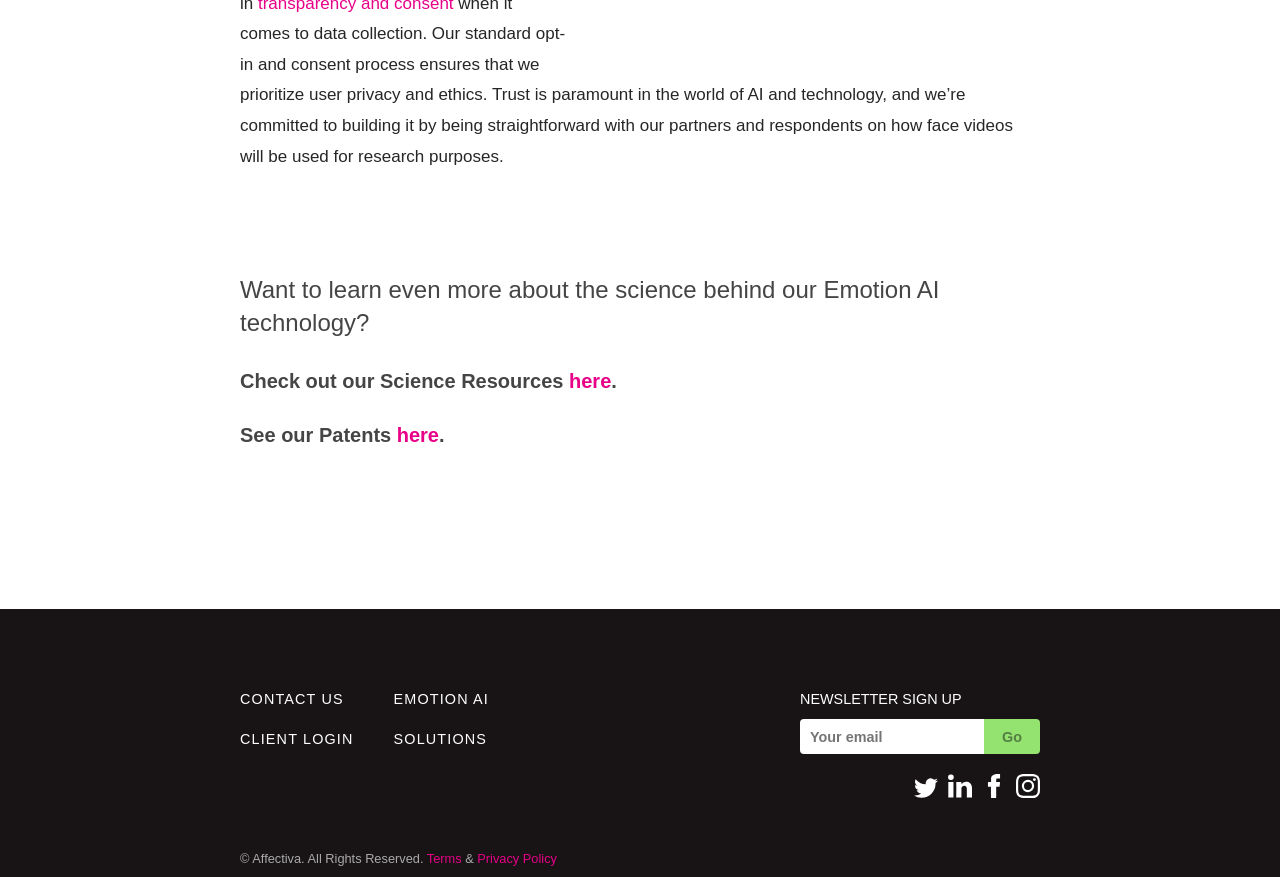Find the UI element described as: "name="EMAIL" placeholder="Your email"" and predict its bounding box coordinates. Ensure the coordinates are four float numbers between 0 and 1, [left, top, right, bottom].

[0.625, 0.82, 0.769, 0.86]